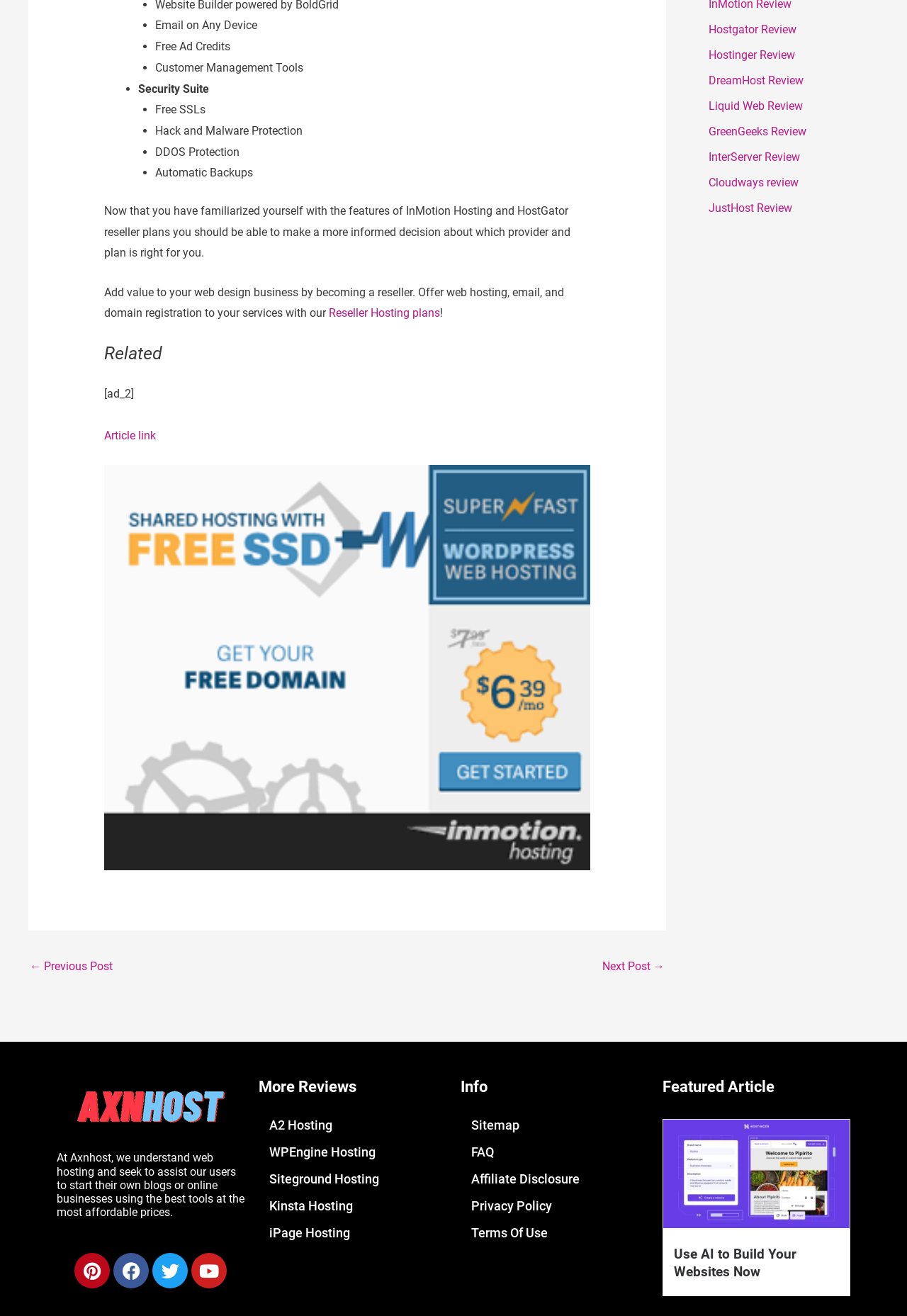Specify the bounding box coordinates of the area that needs to be clicked to achieve the following instruction: "Go to Sitemap".

[0.508, 0.845, 0.715, 0.865]